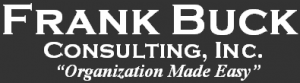Explain the image thoroughly, mentioning every notable detail.

The image features the logo of Frank Buck Consulting, Inc., prominently displaying the company name in a bold, stylized font. Below the name, the tagline "Organization Made Easy" conveys the essence of the business, suggesting a focus on simplifying organizational challenges for clients. The overall design is sleek and professional, set against a dark background, which enhances its visibility and impact. This branding reflects the consultancy's mission to assist individuals and organizations in becoming more organized and efficient.